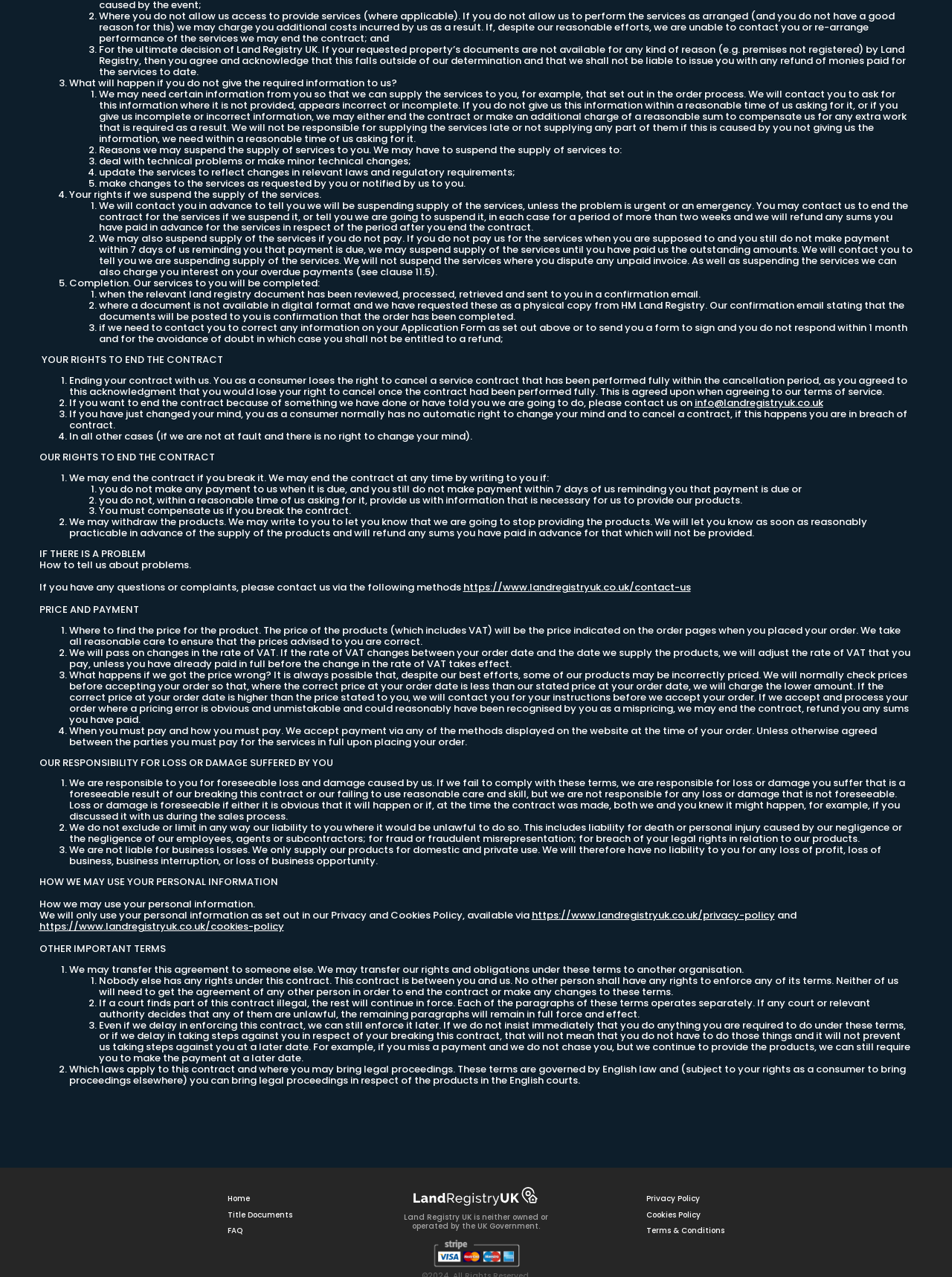Provide the bounding box coordinates for the specified HTML element described in this description: "Terms & Conditions". The coordinates should be four float numbers ranging from 0 to 1, in the format [left, top, right, bottom].

[0.679, 0.959, 0.761, 0.968]